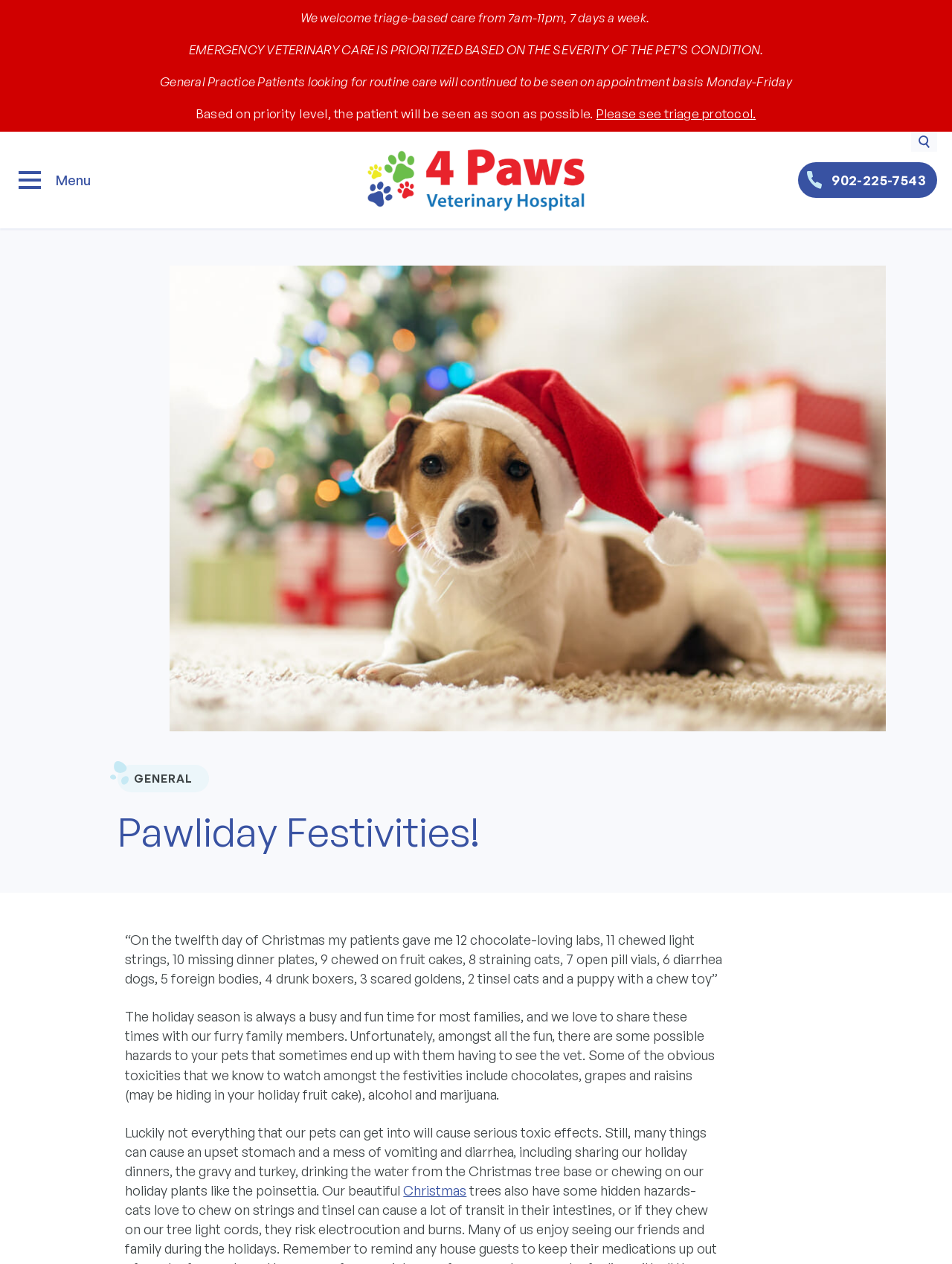Could you indicate the bounding box coordinates of the region to click in order to complete this instruction: "Click the 'Christmas' link".

[0.424, 0.935, 0.49, 0.948]